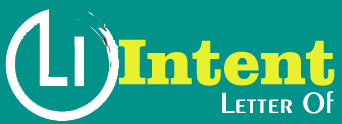Explain what is happening in the image with as much detail as possible.

The image displays the logo of "Letter of Intent," characterized by vibrant colors and a modern design. The logo features the initials "LI" in a circular formation, accompanied by the word "Intent" prominently displayed in bold yellow letters. Below, the phrase "Letter Of" is styled in a more understated manner, contributing to an overall professional and engaging appearance. This logo is likely associated with content related to various topics, including club events in London, categorized under various fields such as education and finance, suggesting a dynamic platform for information and networking. The contrasting colors and clear typography enhance its visibility and appeal to a wide audience.